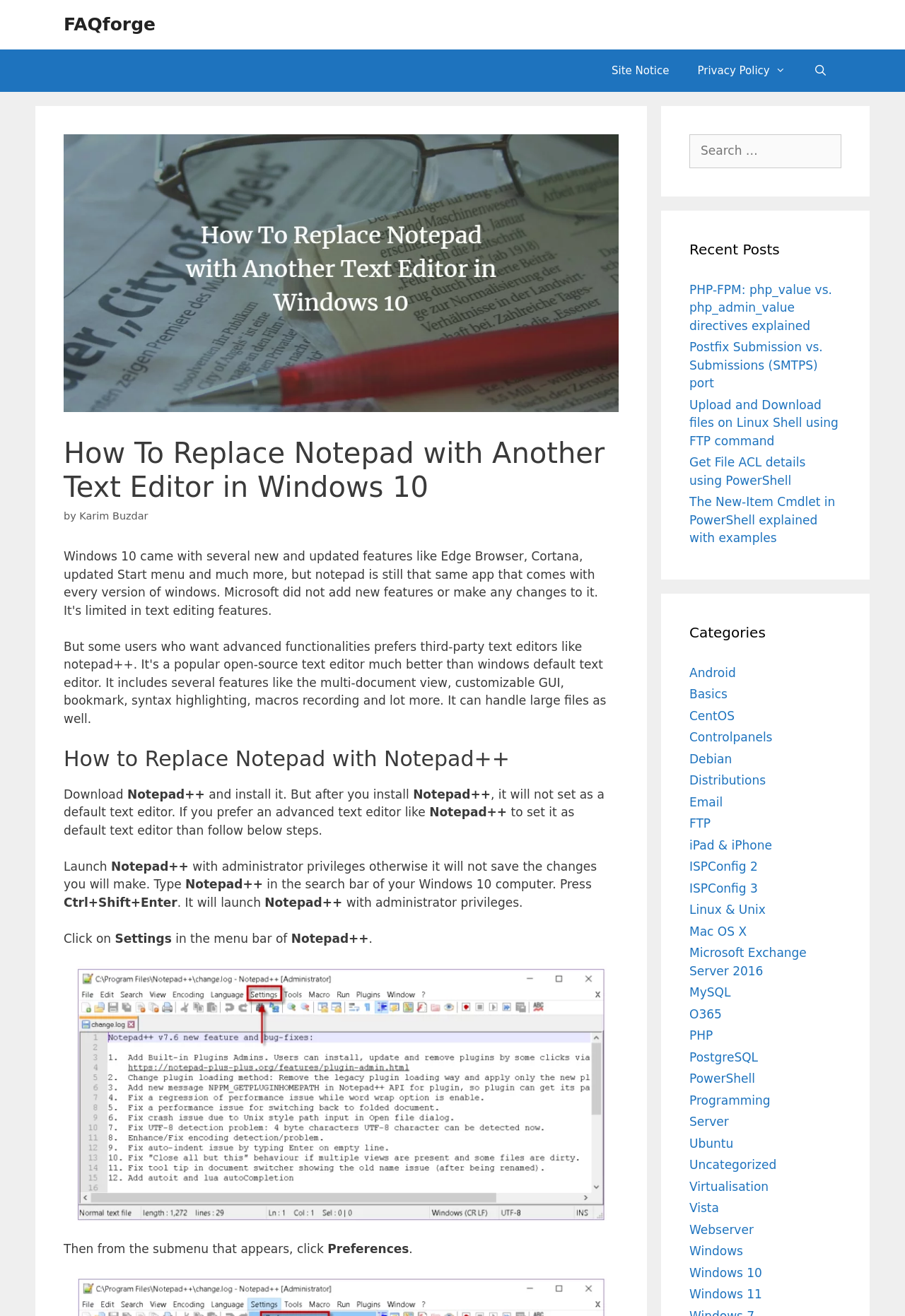Please indicate the bounding box coordinates for the clickable area to complete the following task: "Search for something in the search bar". The coordinates should be specified as four float numbers between 0 and 1, i.e., [left, top, right, bottom].

[0.762, 0.102, 0.93, 0.128]